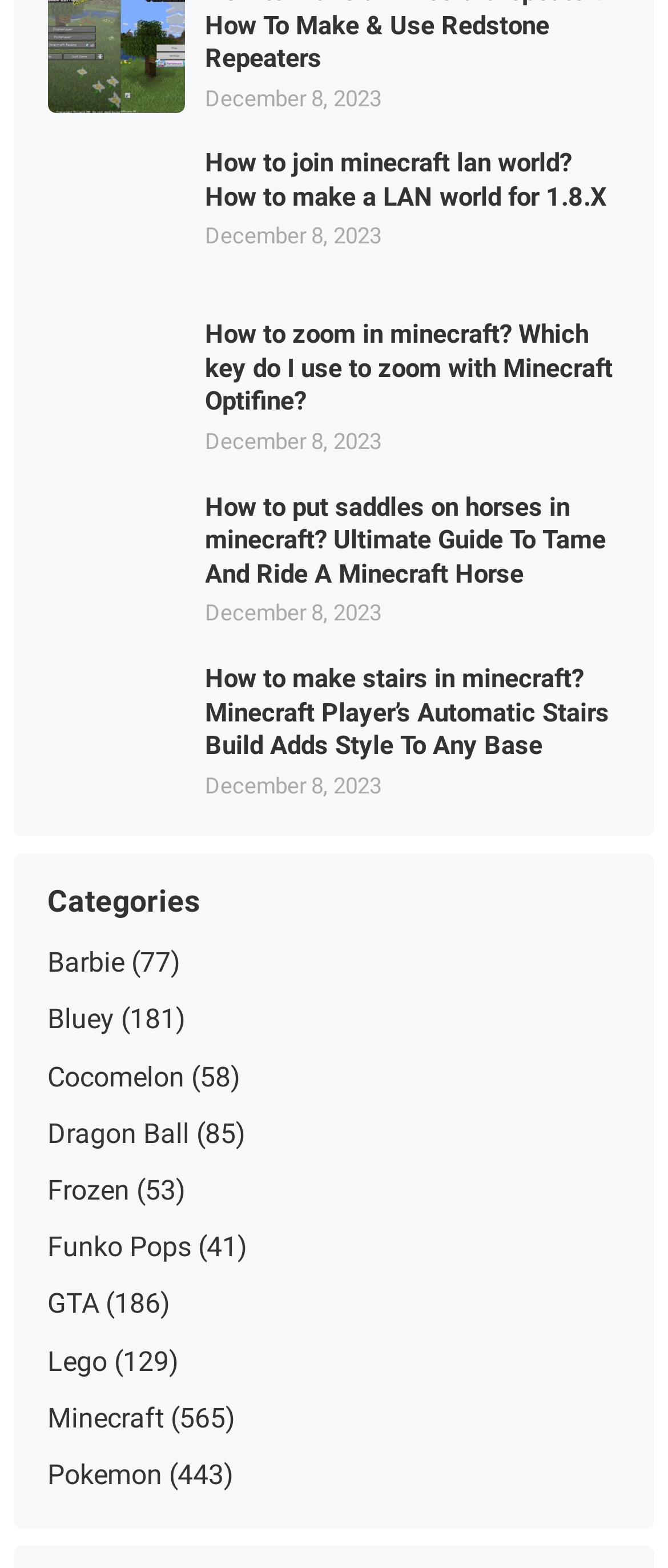Answer the question below with a single word or a brief phrase: 
How many categories are listed on the webpage?

10